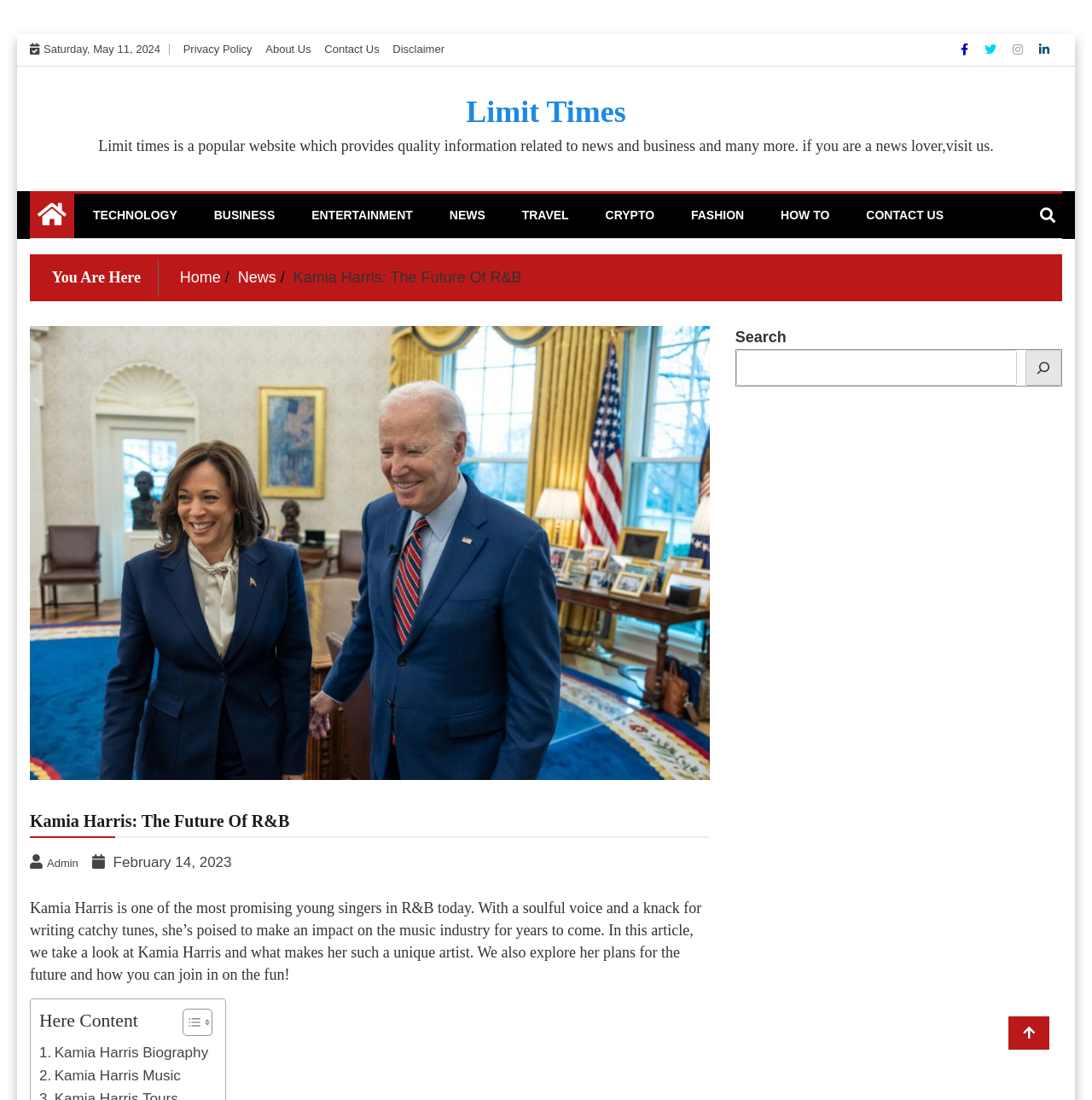What is the date of publication of this article?
Please analyze the image and answer the question with as much detail as possible.

I determined the answer by looking at the link 'February 14, 2023' which is located near the heading 'Kamia Harris: The Future Of R&B' and the static text 'Kamia Harris is one of the most promising young singers in R&B today.', suggesting that it is the date of publication of the article.